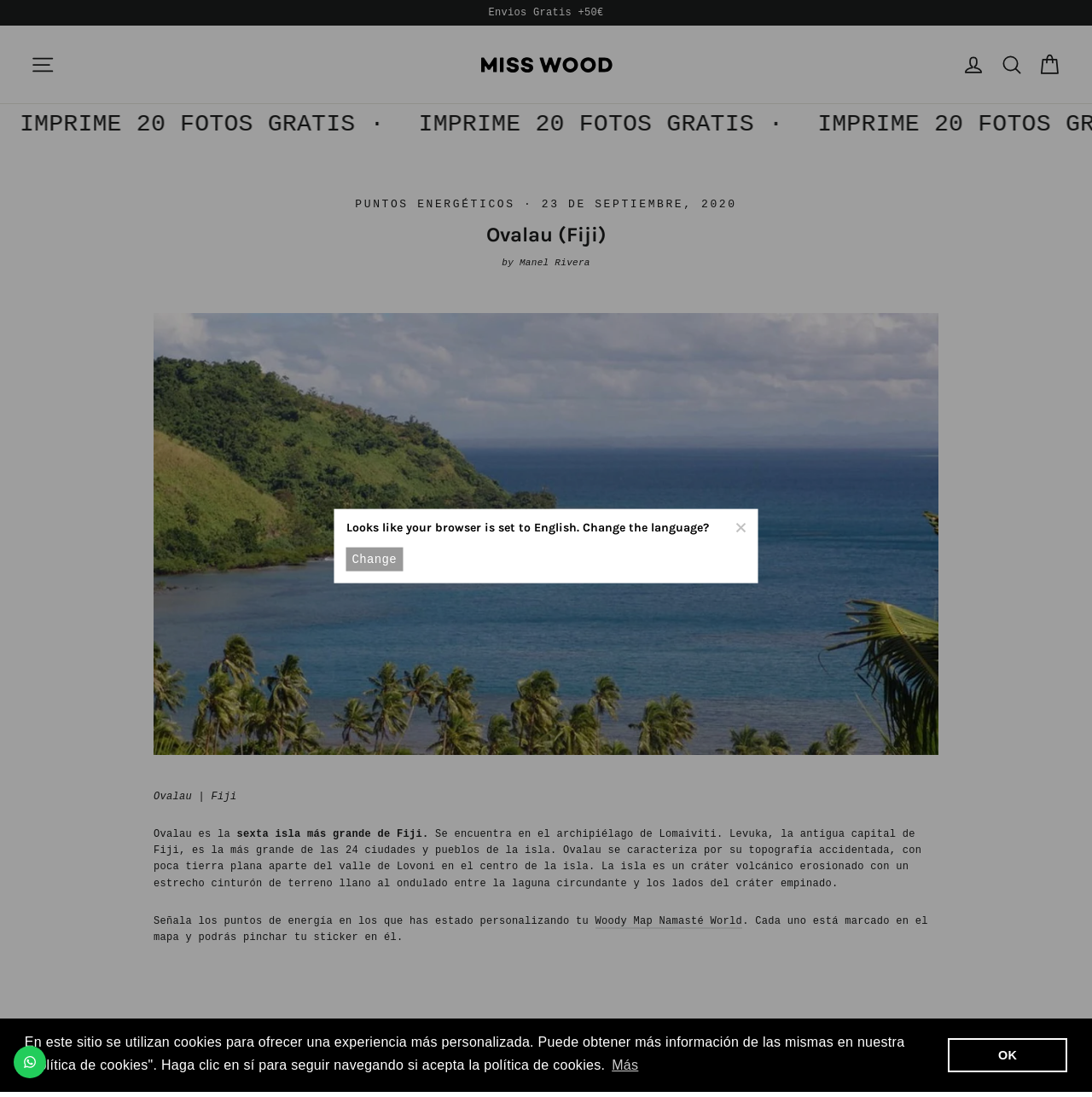Please find and report the bounding box coordinates of the element to click in order to perform the following action: "Click the navigation button". The coordinates should be expressed as four float numbers between 0 and 1, in the format [left, top, right, bottom].

[0.022, 0.04, 0.056, 0.077]